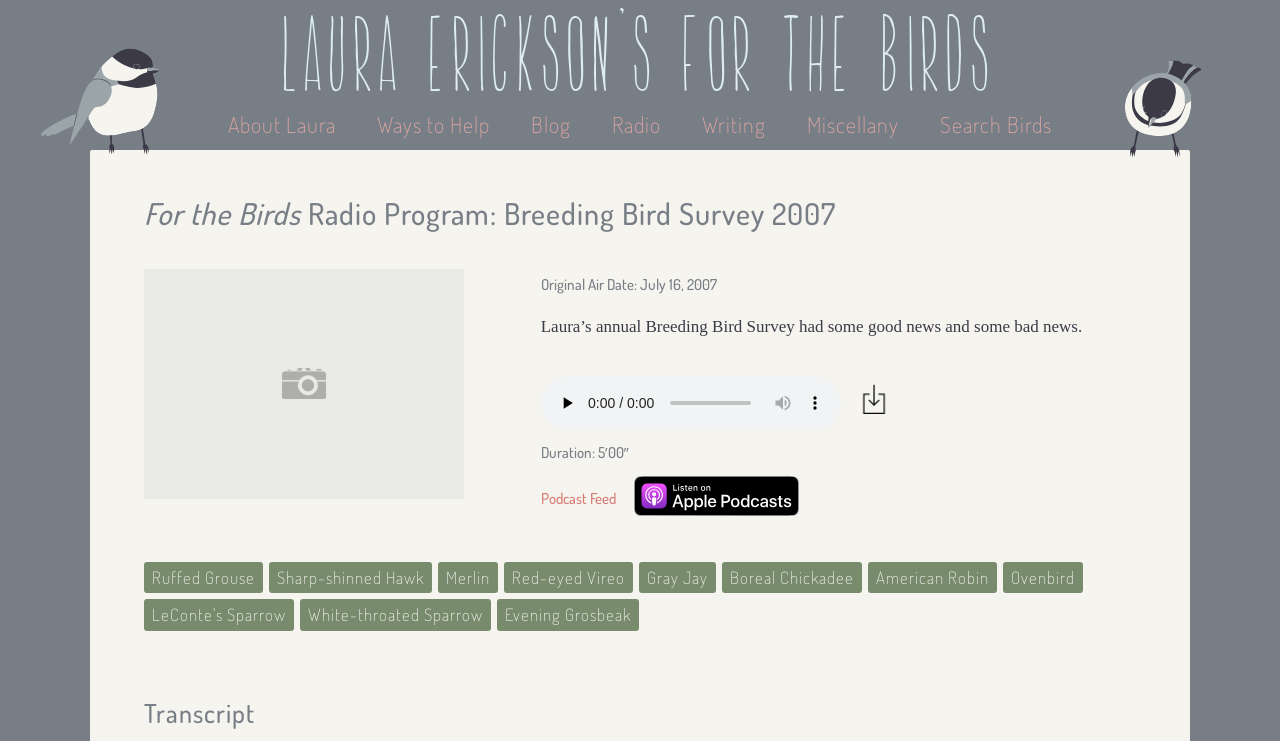How many bird species are mentioned on the webpage?
Based on the screenshot, provide a one-word or short-phrase response.

9